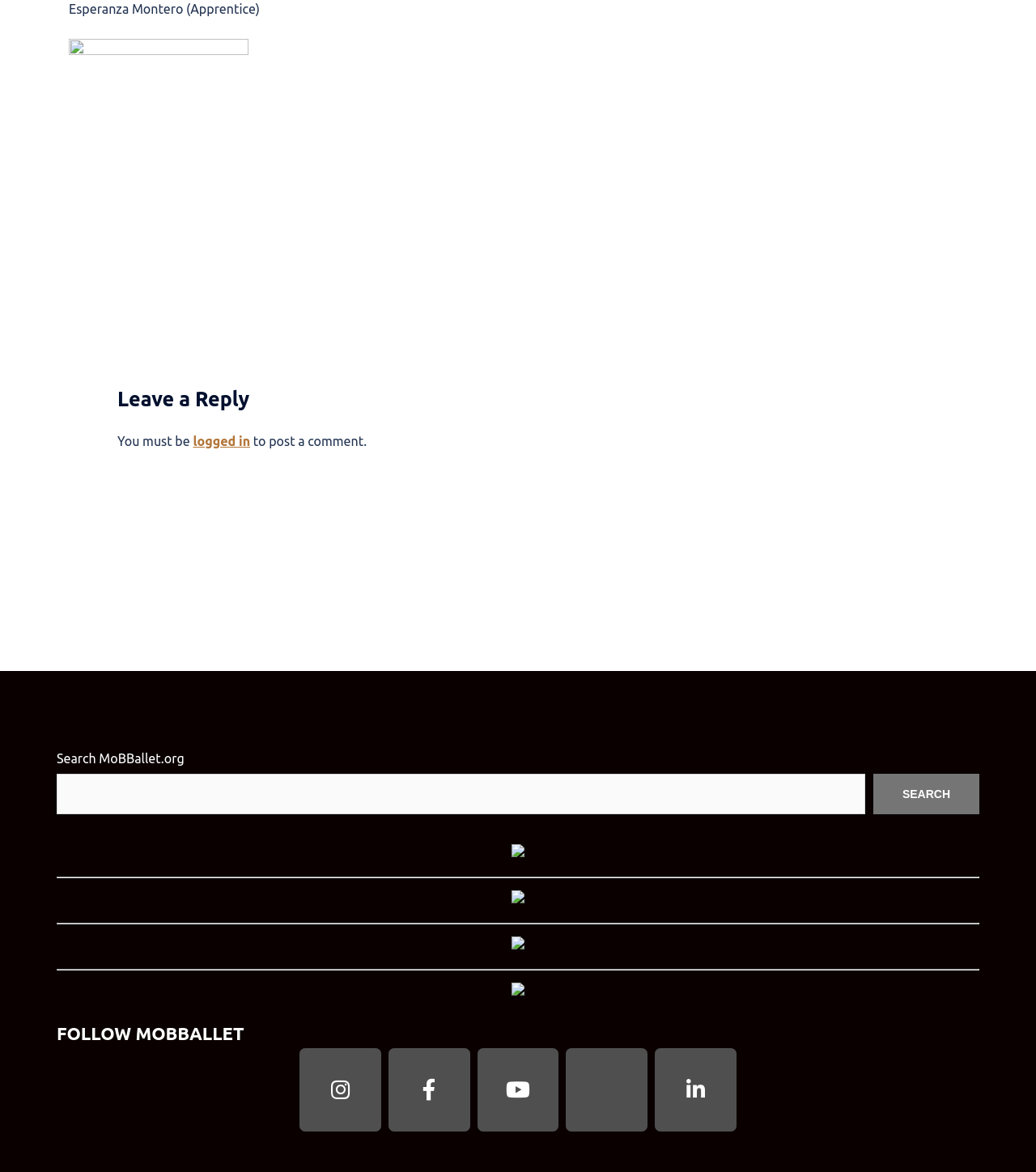Provide the bounding box coordinates of the section that needs to be clicked to accomplish the following instruction: "Log in."

[0.186, 0.37, 0.241, 0.383]